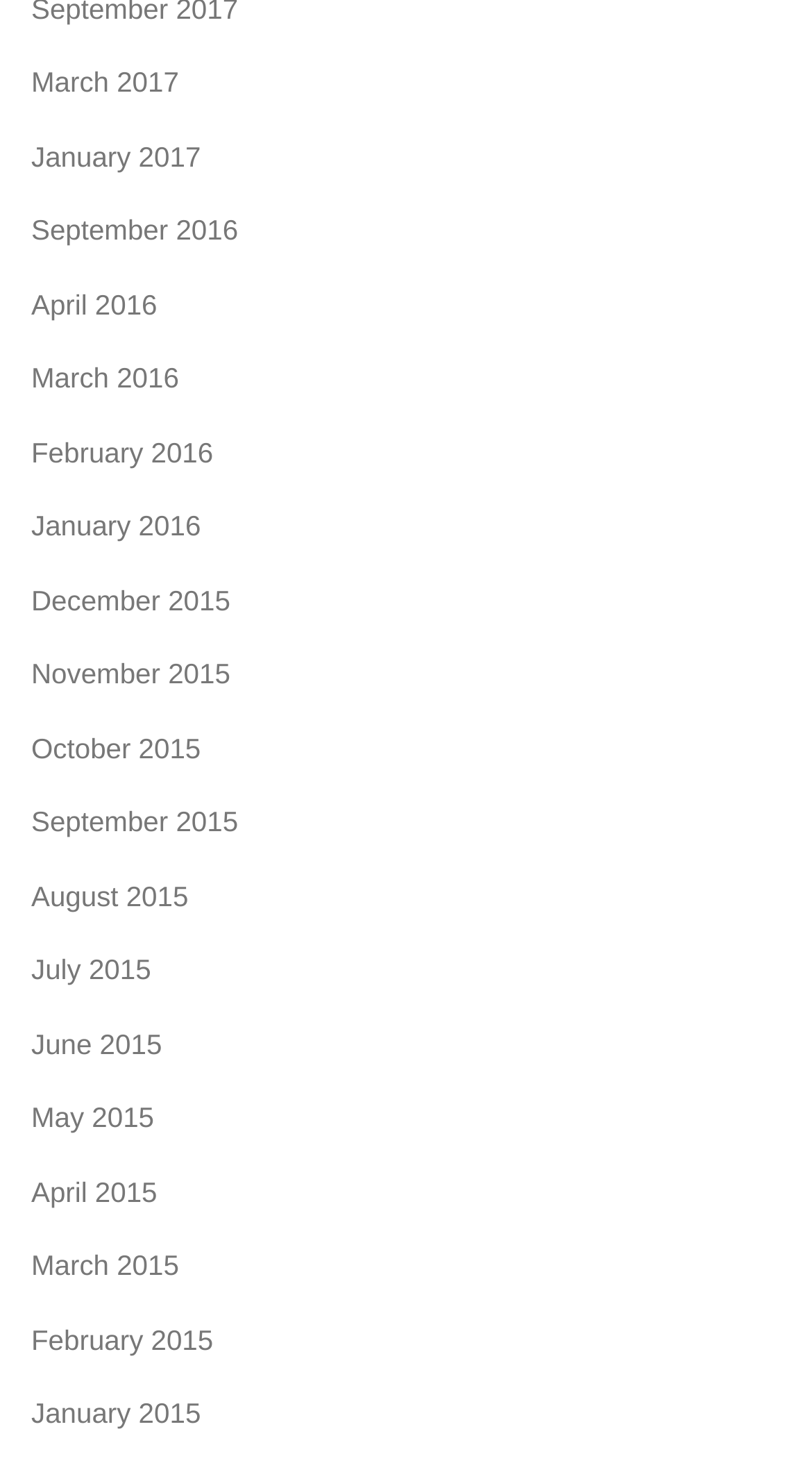Determine the bounding box coordinates of the clickable element to achieve the following action: 'view March 2017'. Provide the coordinates as four float values between 0 and 1, formatted as [left, top, right, bottom].

[0.038, 0.046, 0.22, 0.067]